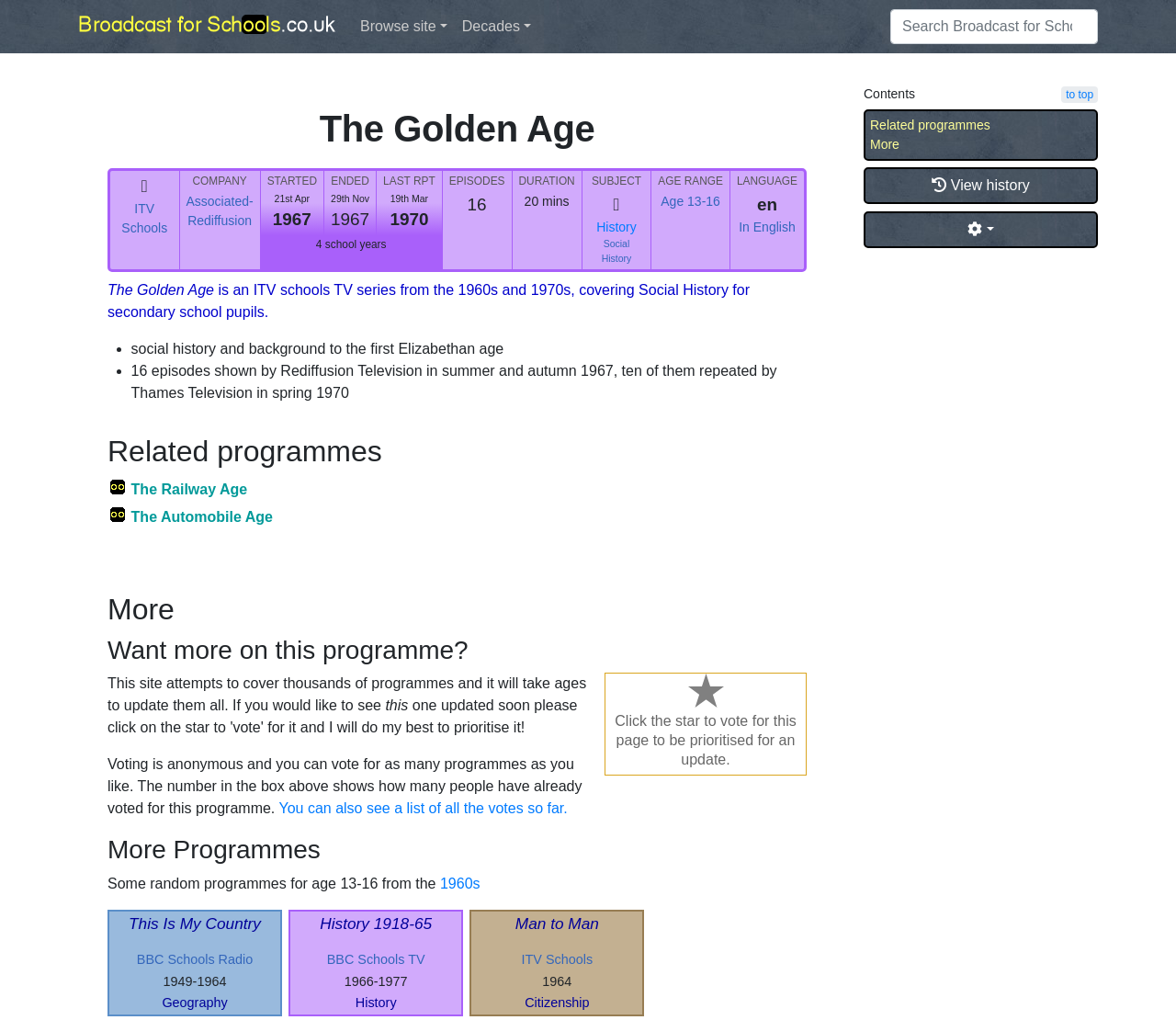Specify the bounding box coordinates of the element's region that should be clicked to achieve the following instruction: "Go to ITV Schools". The bounding box coordinates consist of four float numbers between 0 and 1, in the format [left, top, right, bottom].

[0.103, 0.197, 0.142, 0.231]